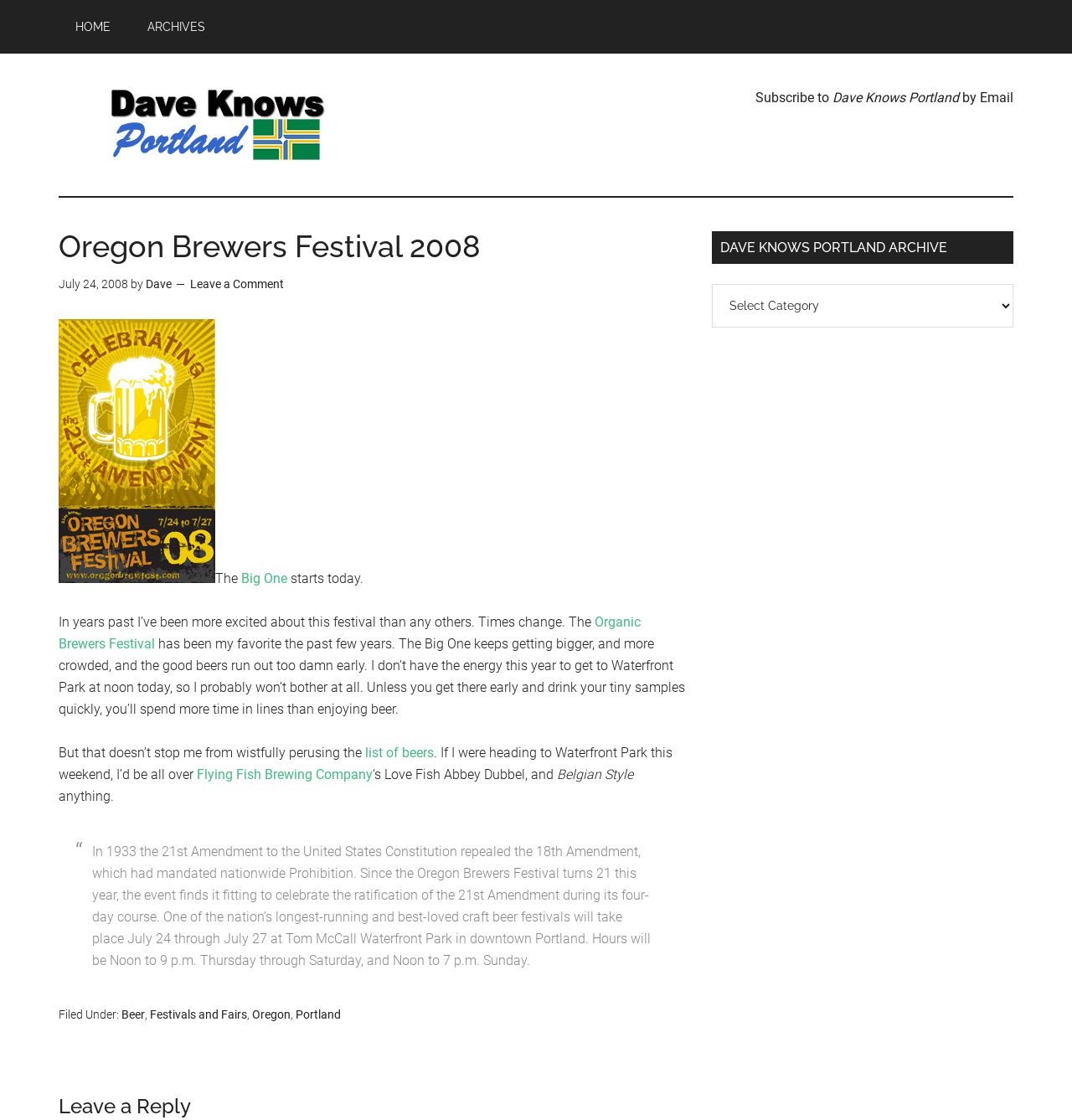Find the bounding box coordinates of the clickable area required to complete the following action: "Visit the website of Flying Fish Brewing Company".

[0.184, 0.684, 0.348, 0.698]